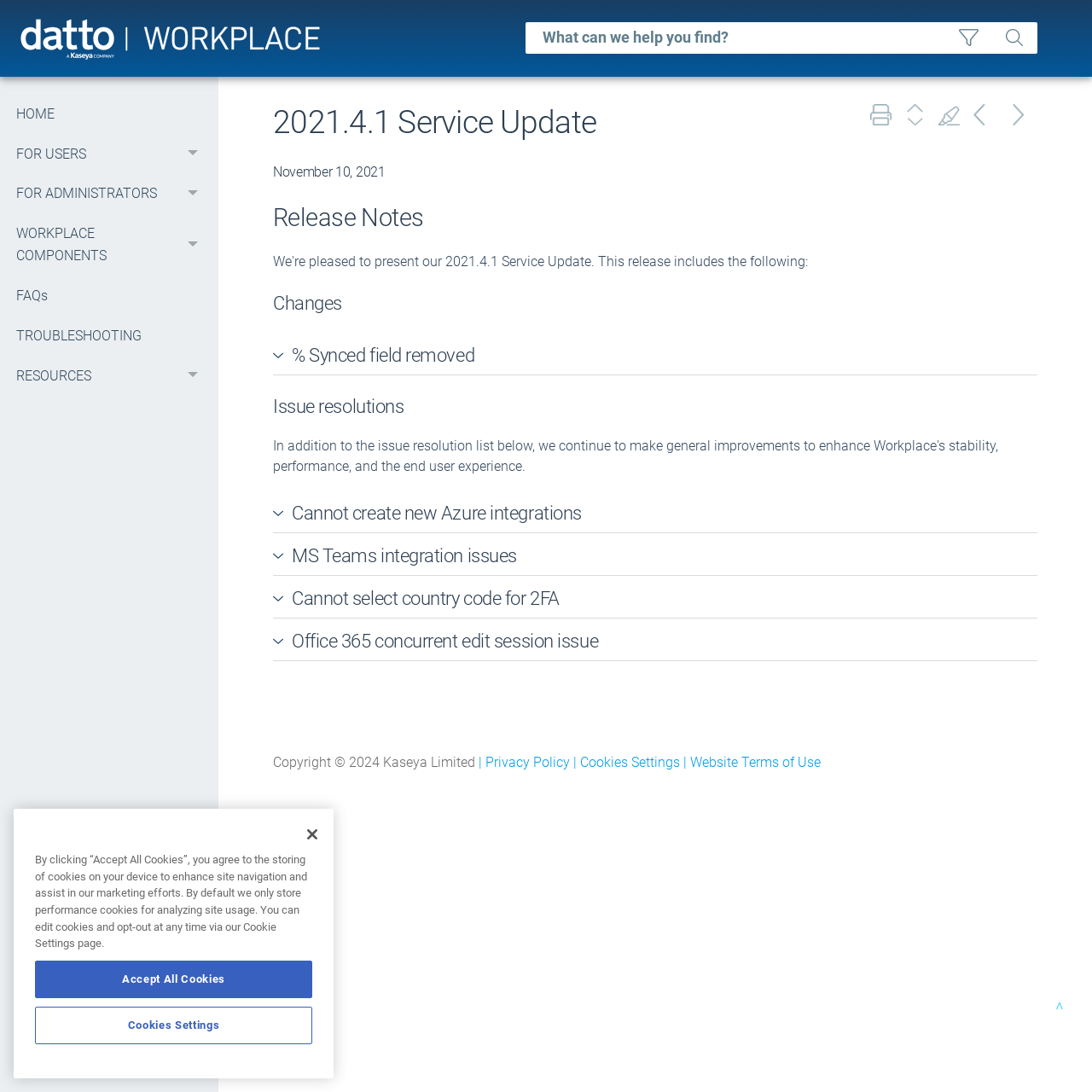Provide your answer in a single word or phrase: 
What is the date of the service update?

November 10, 2021